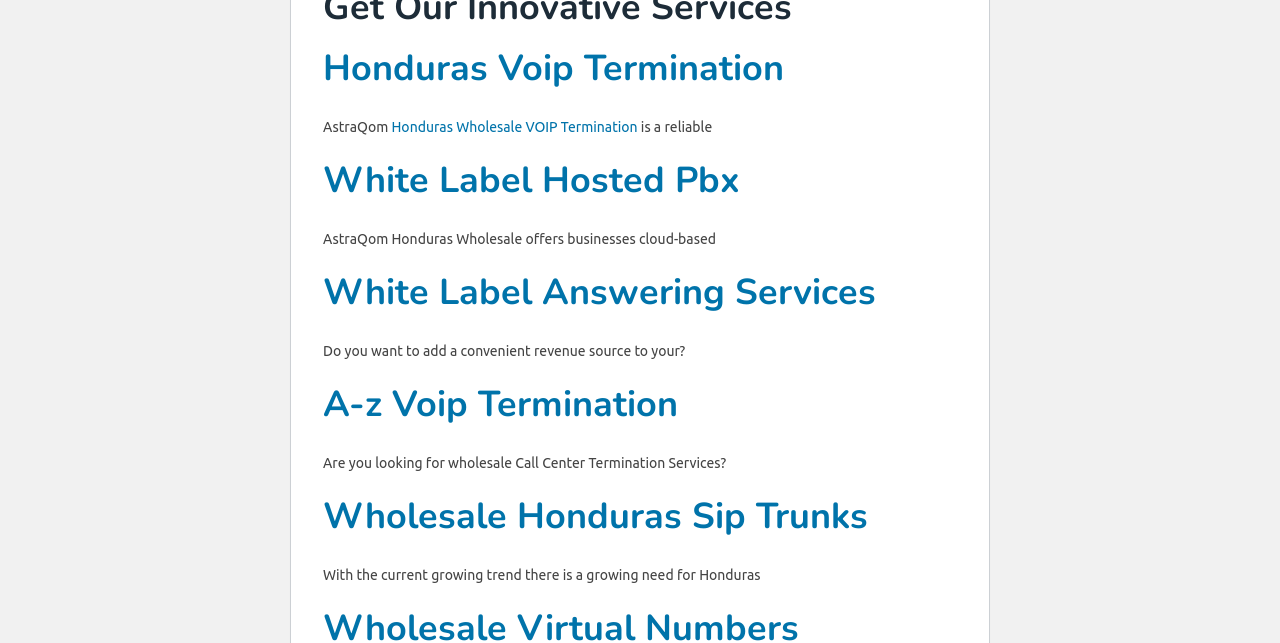Based on what you see in the screenshot, provide a thorough answer to this question: What is the growing need in Honduras according to the webpage?

According to the webpage, there is a growing need for Honduras Sip Trunks, as stated in the StaticText element 'With the current growing trend there is a growing need for Honduras'.